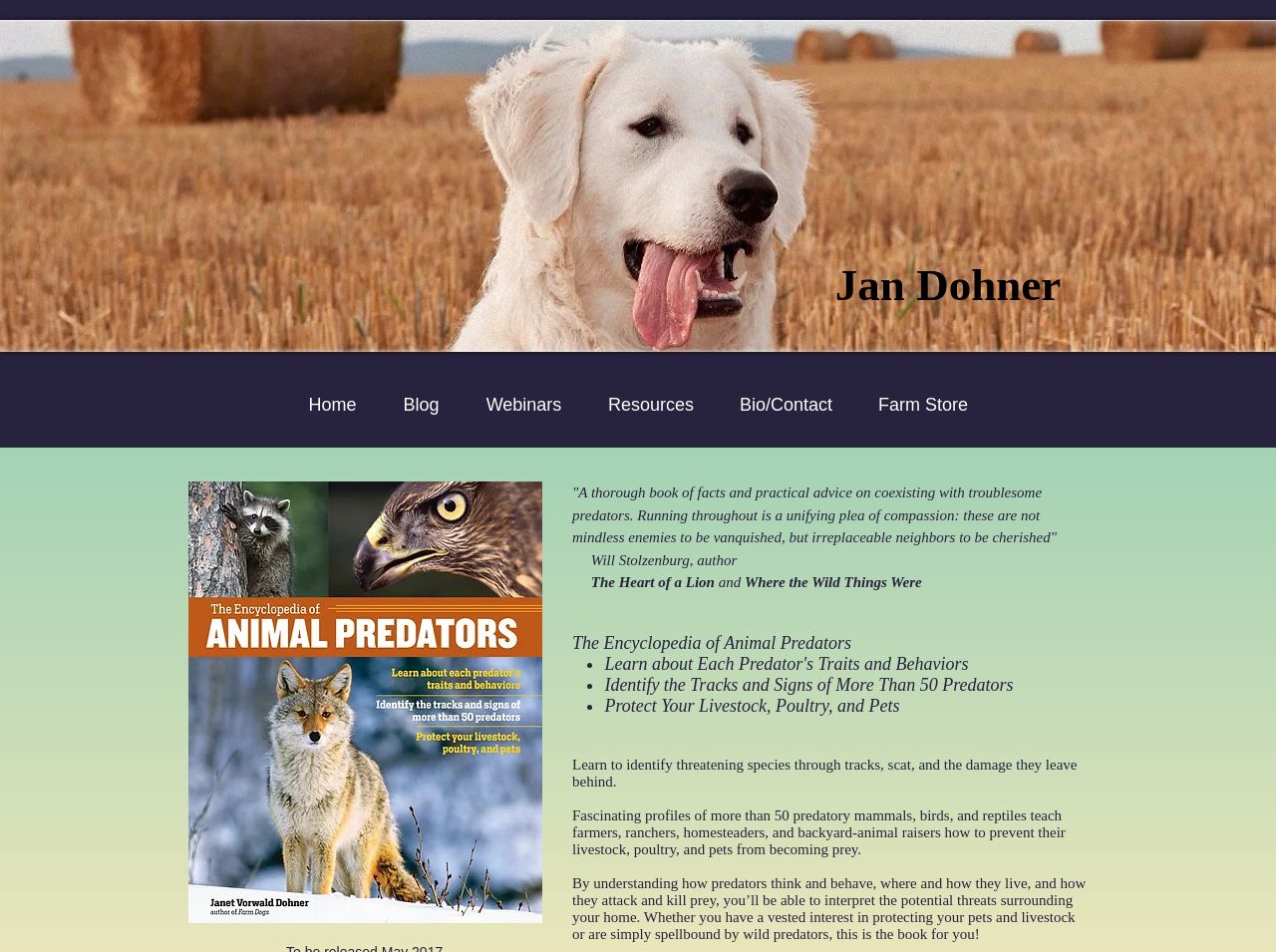Determine the bounding box of the UI component based on this description: "Resources". The bounding box coordinates should be four float values between 0 and 1, i.e., [left, top, right, bottom].

[0.459, 0.399, 0.562, 0.451]